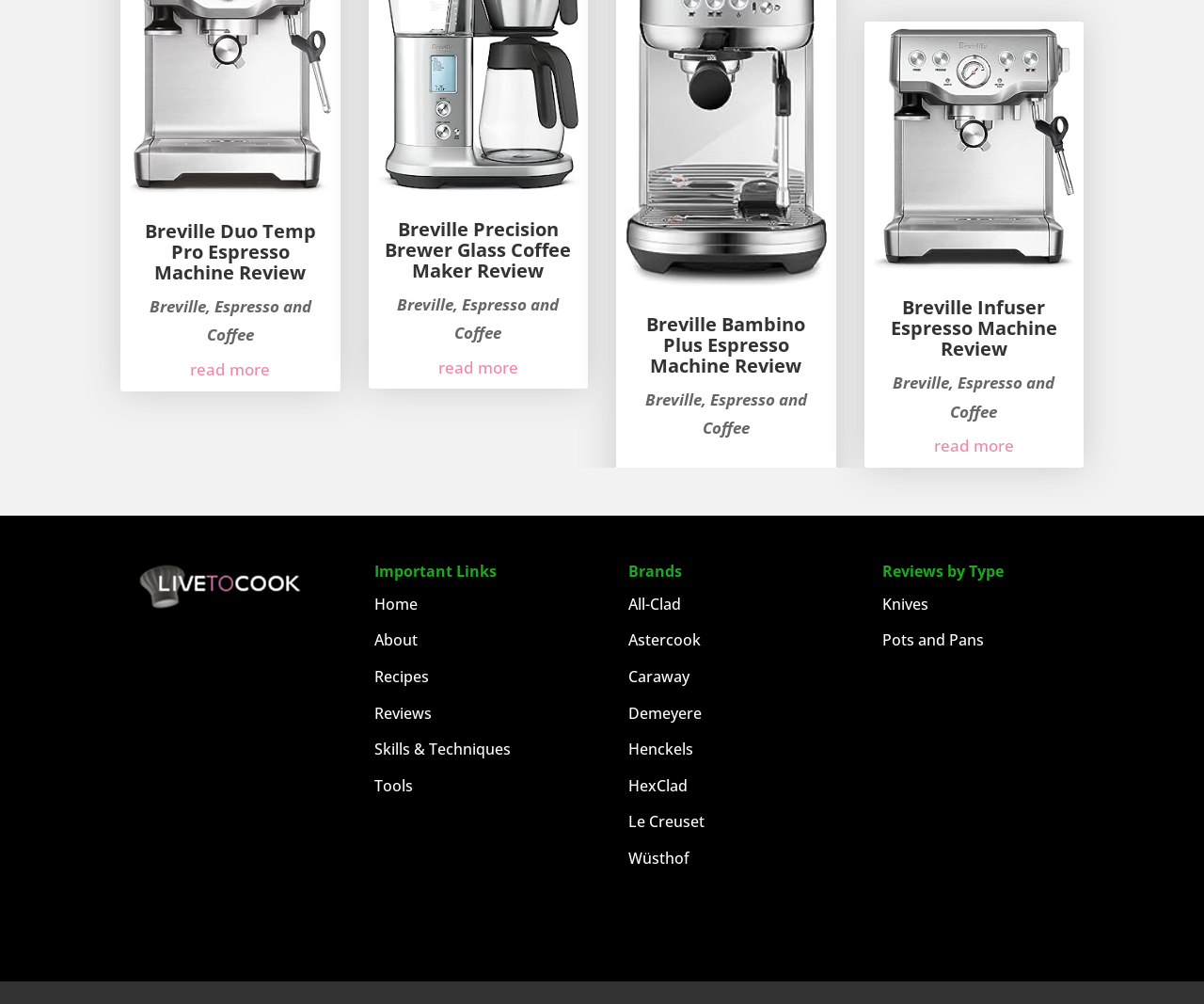Pinpoint the bounding box coordinates of the clickable area necessary to execute the following instruction: "view Reviews by Type". The coordinates should be given as four float numbers between 0 and 1, namely [left, top, right, bottom].

[0.733, 0.591, 0.771, 0.612]